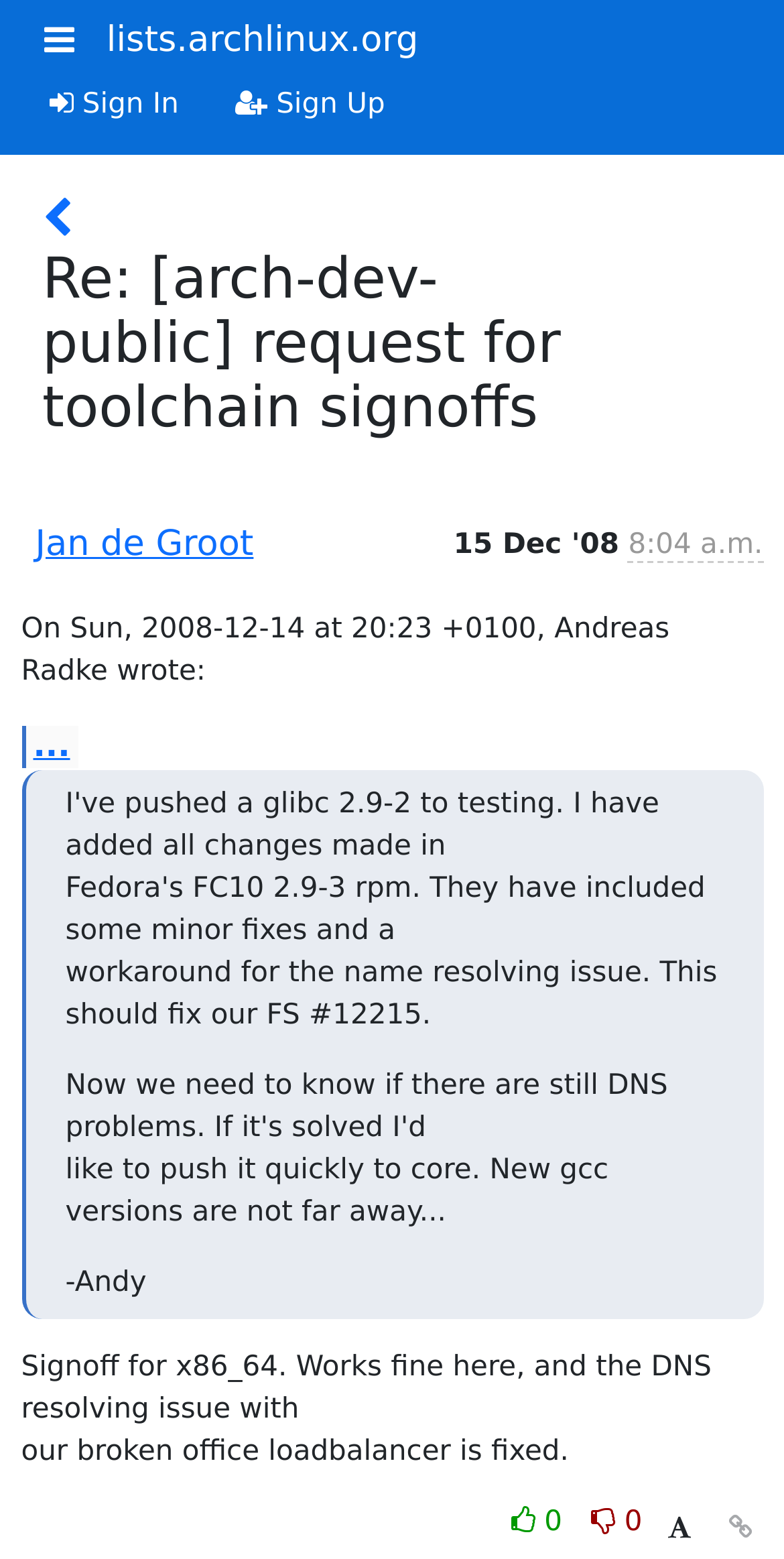Can you determine the bounding box coordinates of the area that needs to be clicked to fulfill the following instruction: "Sign in"?

[0.027, 0.044, 0.264, 0.09]